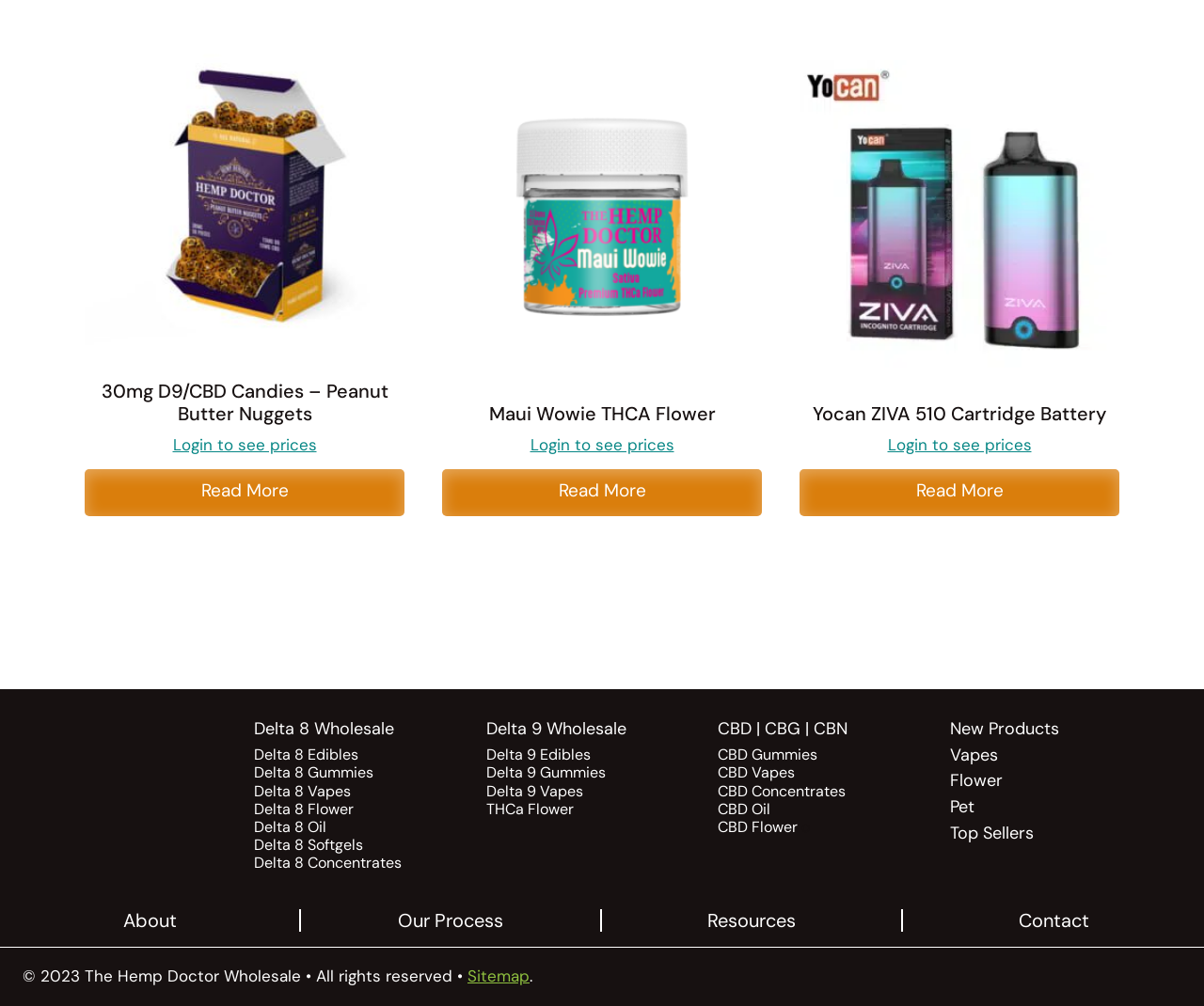Locate the bounding box coordinates of the UI element described by: "CBD | CBG | CBN". The bounding box coordinates should consist of four float numbers between 0 and 1, i.e., [left, top, right, bottom].

[0.596, 0.713, 0.704, 0.736]